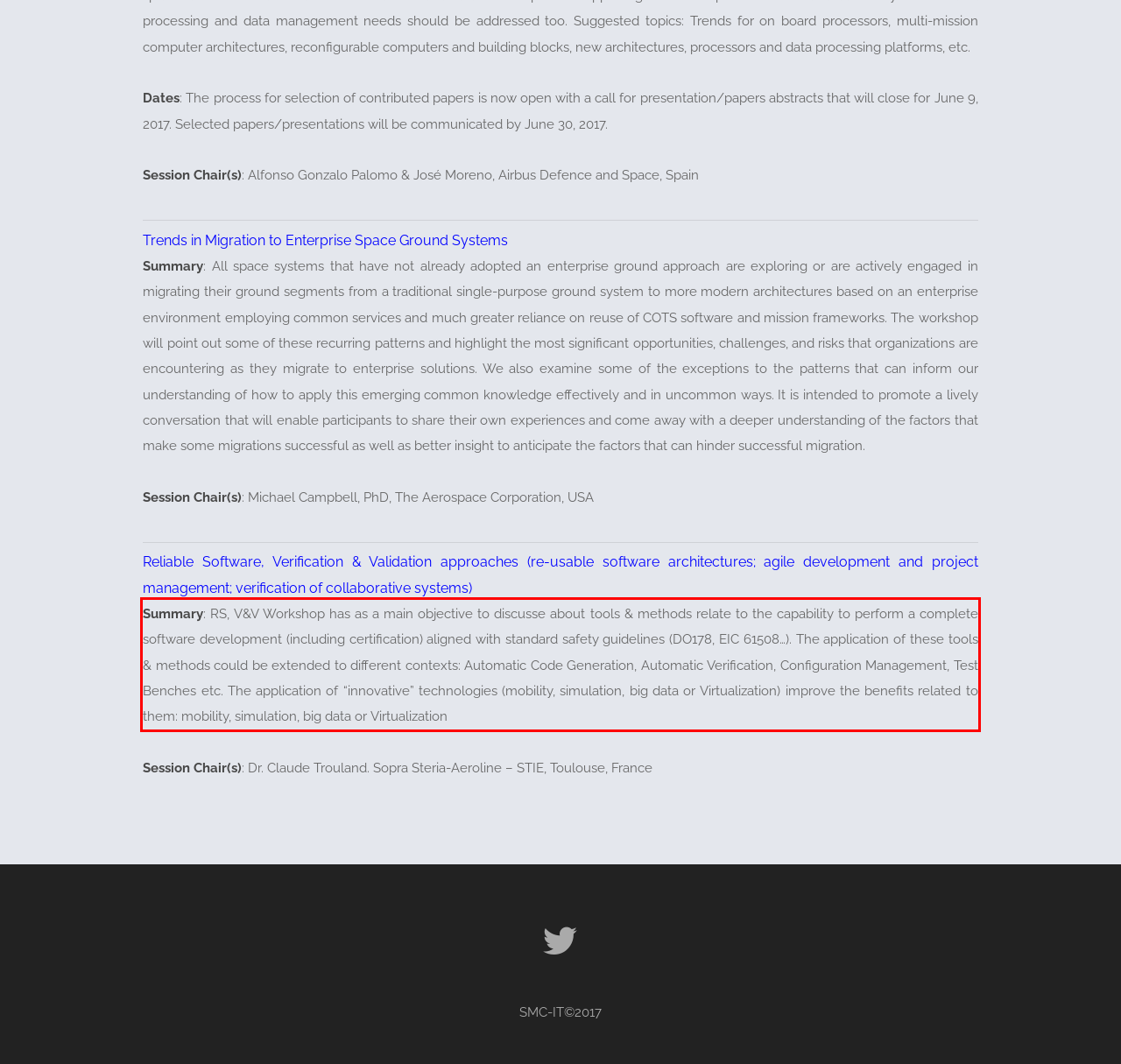Analyze the screenshot of a webpage where a red rectangle is bounding a UI element. Extract and generate the text content within this red bounding box.

Summary: RS, V&V Workshop has as a main objective to discusse about tools & methods relate to the capability to perform a complete software development (including certification) aligned with standard safety guidelines (DO178, EIC 61508…). The application of these tools & methods could be extended to different contexts: Automatic Code Generation, Automatic Verification, Configuration Management, Test Benches etc. The application of “innovative” technologies (mobility, simulation, big data or Virtualization) improve the benefits related to them: mobility, simulation, big data or Virtualization